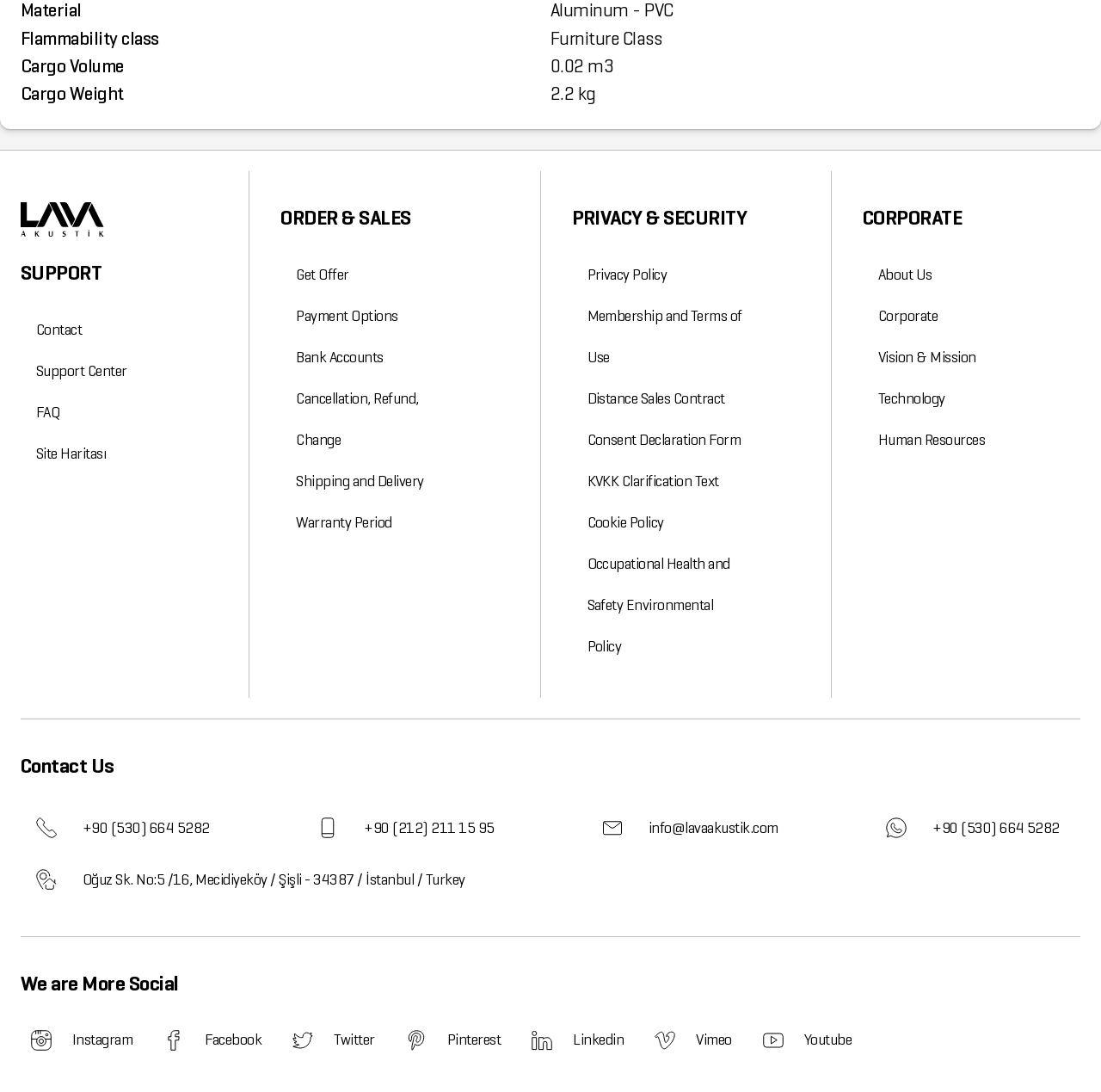Please find the bounding box coordinates (top-left x, top-left y, bottom-right x, bottom-right y) in the screenshot for the UI element described as follows: +90 (212) 211 15 95

[0.274, 0.734, 0.449, 0.782]